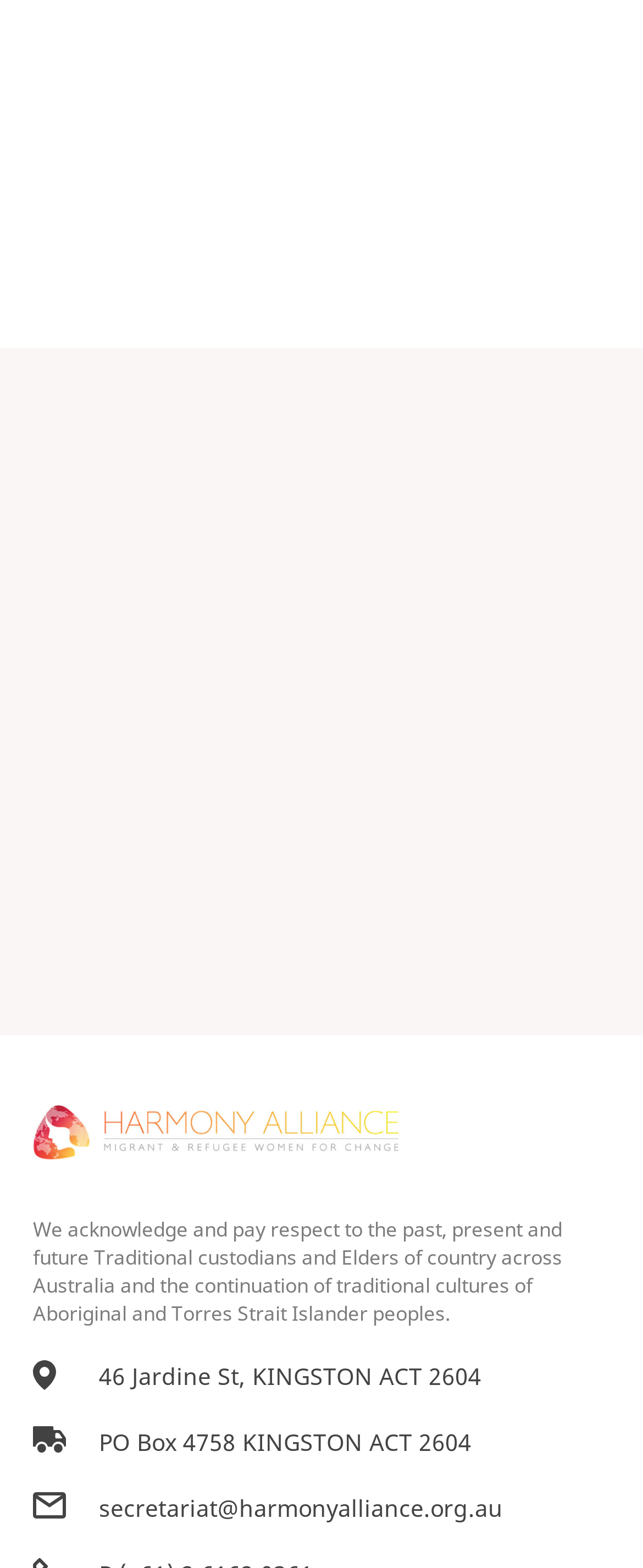Identify the bounding box for the UI element described as: "P (+61) 2 6162 0361". Ensure the coordinates are four float numbers between 0 and 1, formatted as [left, top, right, bottom].

[0.154, 0.851, 0.487, 0.871]